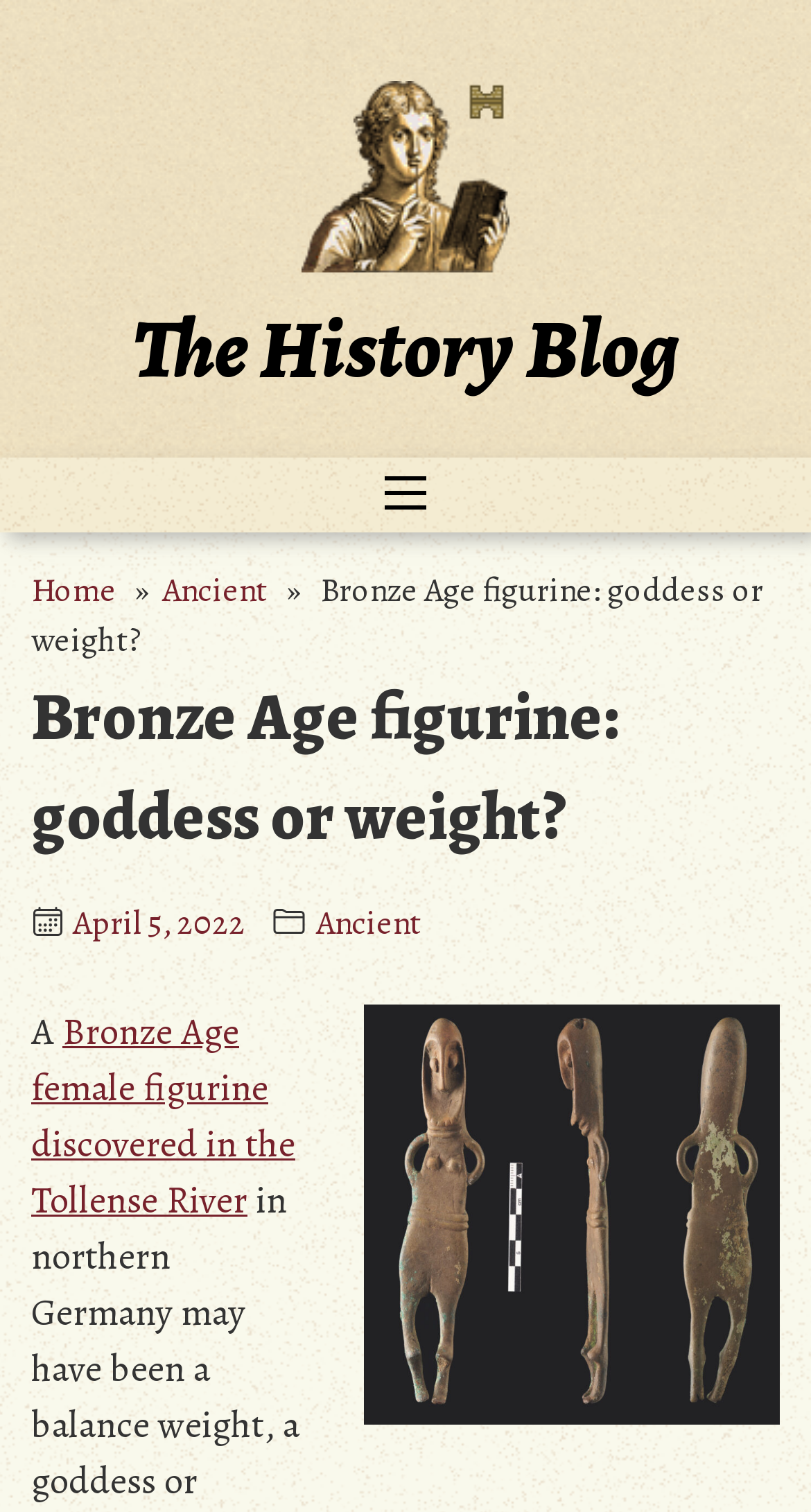What is the image above the article about?
Answer the question with a thorough and detailed explanation.

The image above the article is the logo of The History Blog, which is a graphical representation of the blog's name.